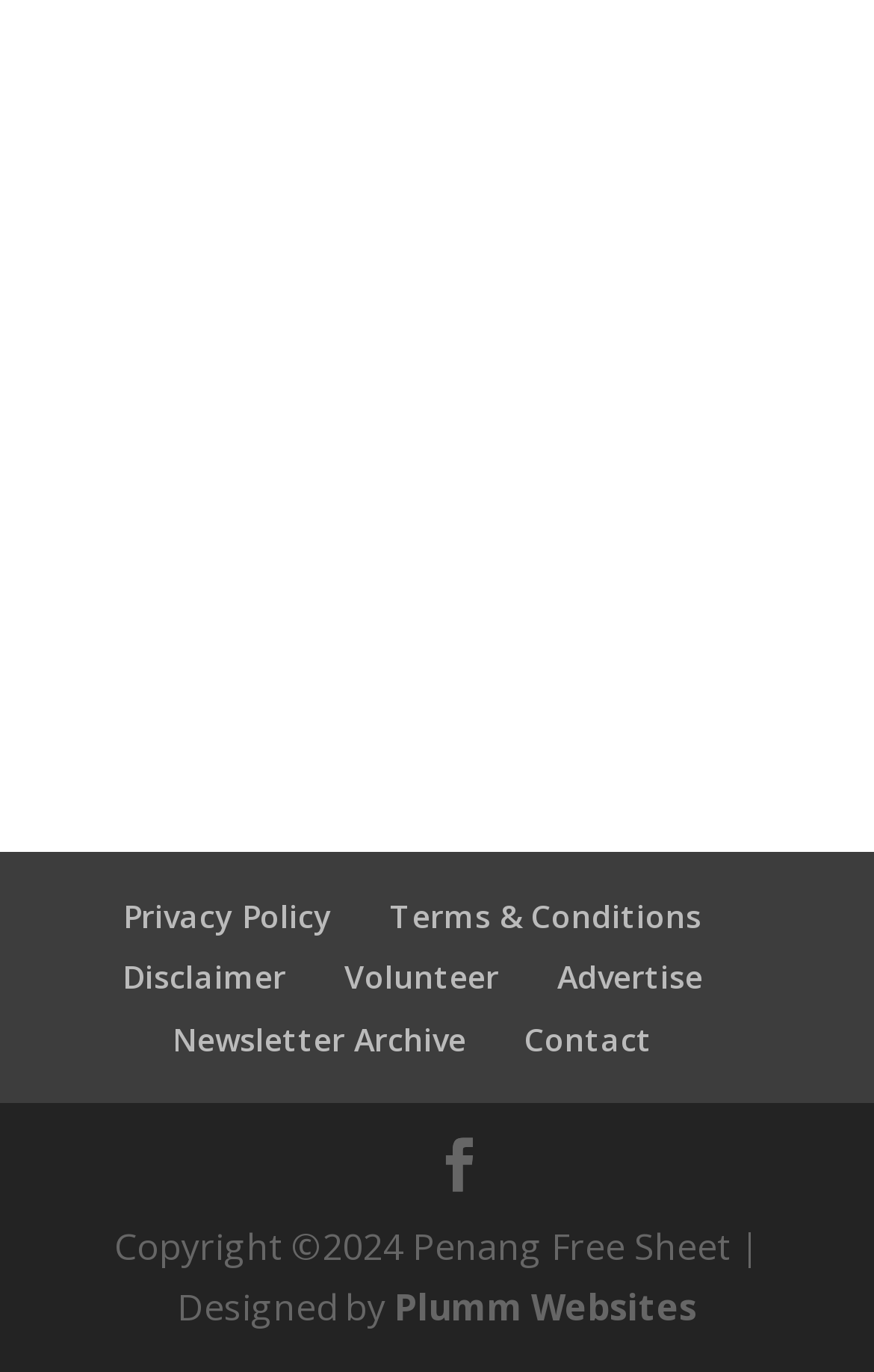Please specify the bounding box coordinates of the clickable region necessary for completing the following instruction: "View privacy policy". The coordinates must consist of four float numbers between 0 and 1, i.e., [left, top, right, bottom].

[0.141, 0.652, 0.379, 0.683]